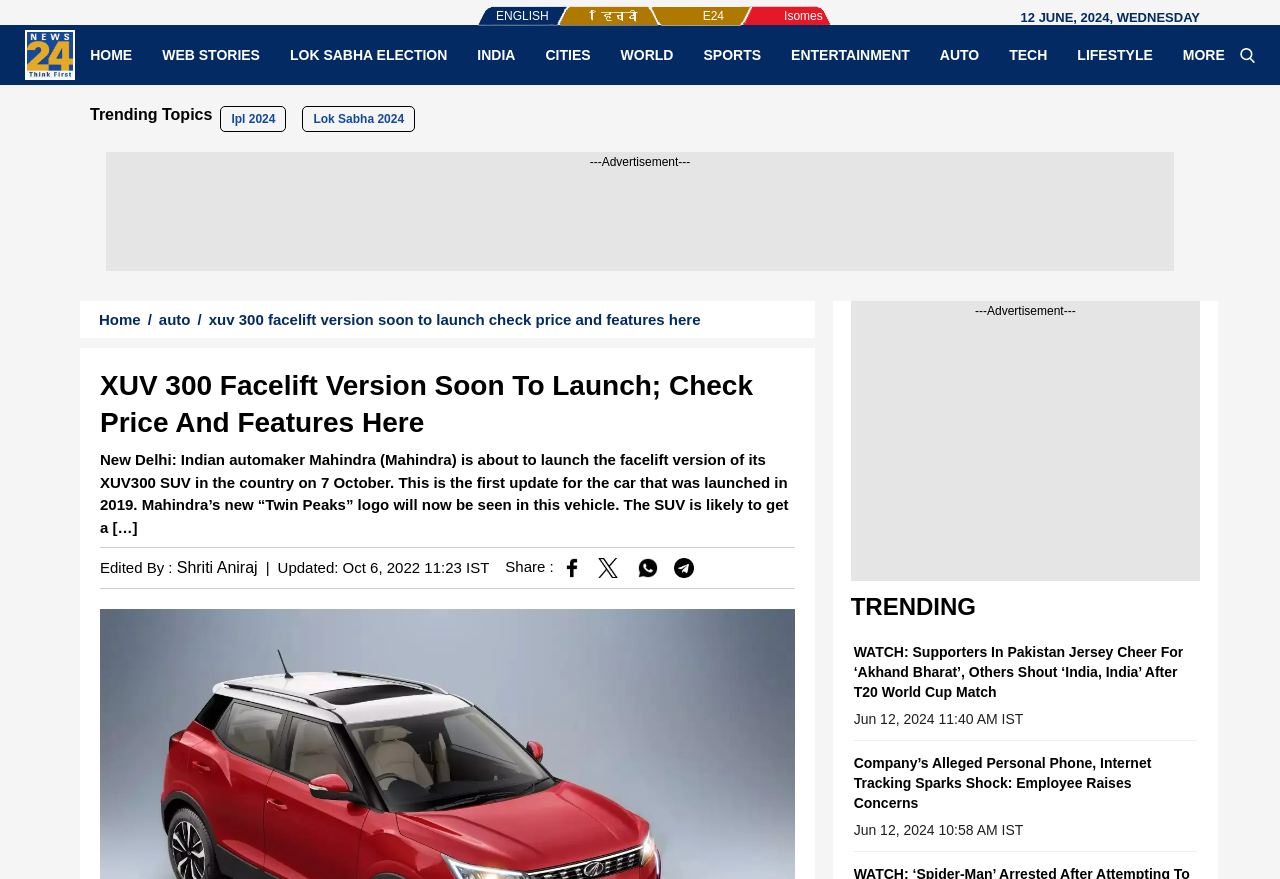Generate a detailed explanation of the webpage's features and information.

This webpage appears to be a news article page from a website called "news24". At the top left corner, there is a "news24" logo, and next to it, there are several links to different sections of the website, including "HOME", "WEB STORIES", "LOK SABHA ELECTION", and more. Below these links, there is a horizontal line of links to various topics, including "SPORTS", "ENTERTAINMENT", "AUTO", and "TECH".

On the top right corner, there is a "news24" logo again, and a "Trending Topics" section with links to popular topics, such as "Ipl 2024" and "Lok Sabha 2024". Below this section, there is an advertisement.

The main content of the webpage is an article about the launch of the facelift version of the XUV300 SUV by Mahindra. The article has a heading "XUV 300 Facelift Version Soon To Launch; Check Price And Features Here" and a subheading that provides more details about the launch. The article is accompanied by a "Share" section with links to share the story on Facebook, Twitter, WhatsApp, and Telegram.

Below the article, there is another advertisement, followed by a "TRENDING" section with links to popular news articles. The webpage ends with two more news articles, one about supporters cheering for "Akhand Bharat" after a T20 World Cup match, and another about a company's alleged personal phone and internet tracking sparking concerns. Each of these articles has a heading, a link to the full article, and a timestamp indicating when the article was published.